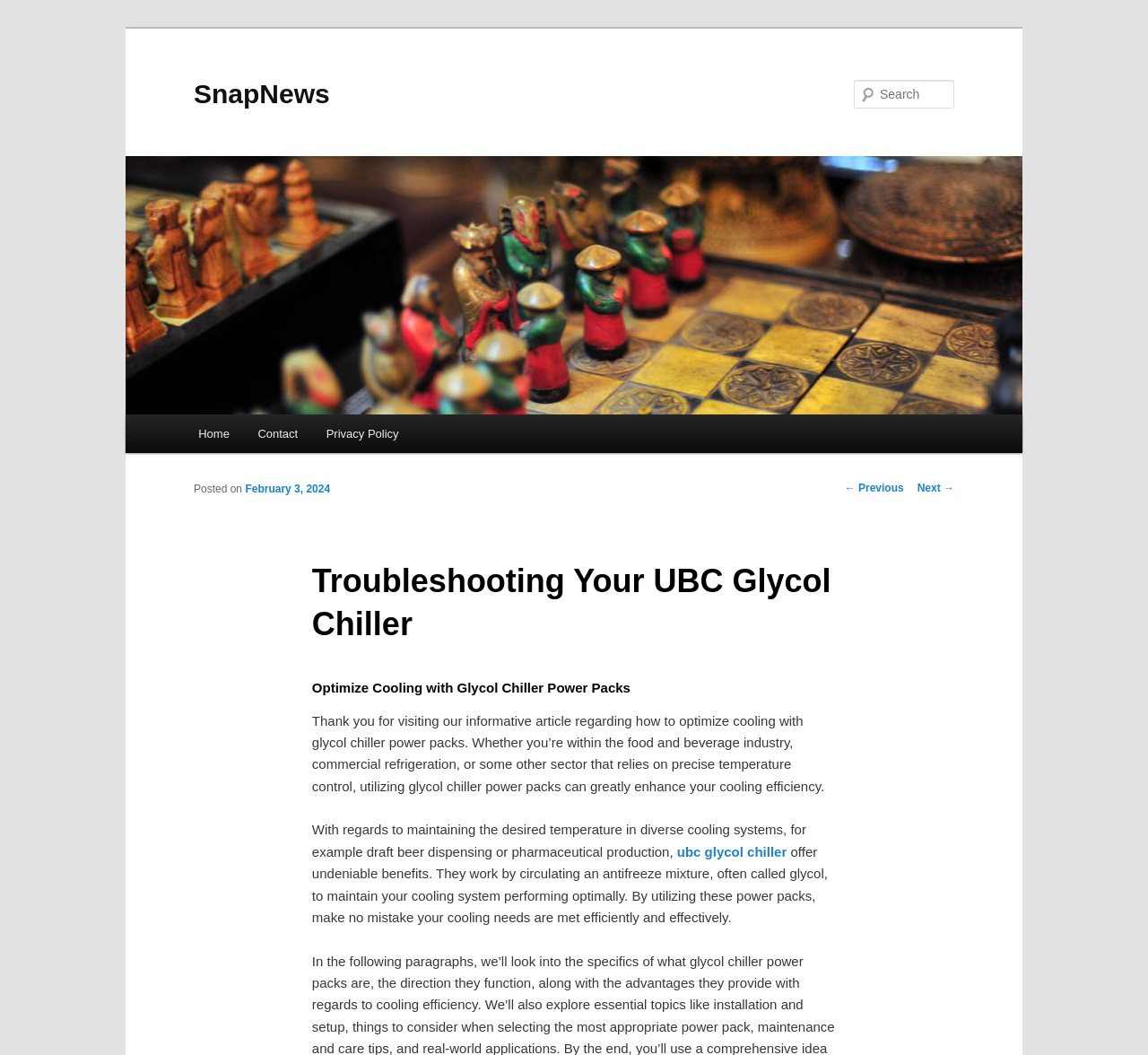What is the main topic of the article?
Please give a detailed and thorough answer to the question, covering all relevant points.

The main topic of the article is troubleshooting UBC Glycol Chiller, which is indicated by the main heading element with the text 'Troubleshooting Your UBC Glycol Chiller'.